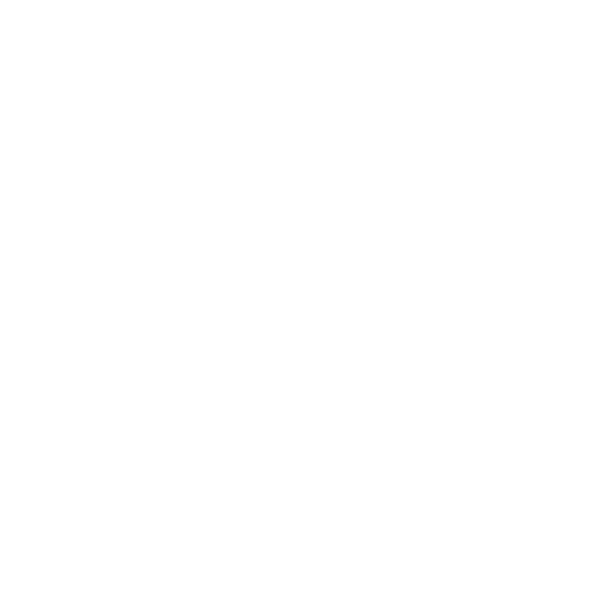What is the main purpose of the product?
Refer to the image and provide a one-word or short phrase answer.

To promote pet health